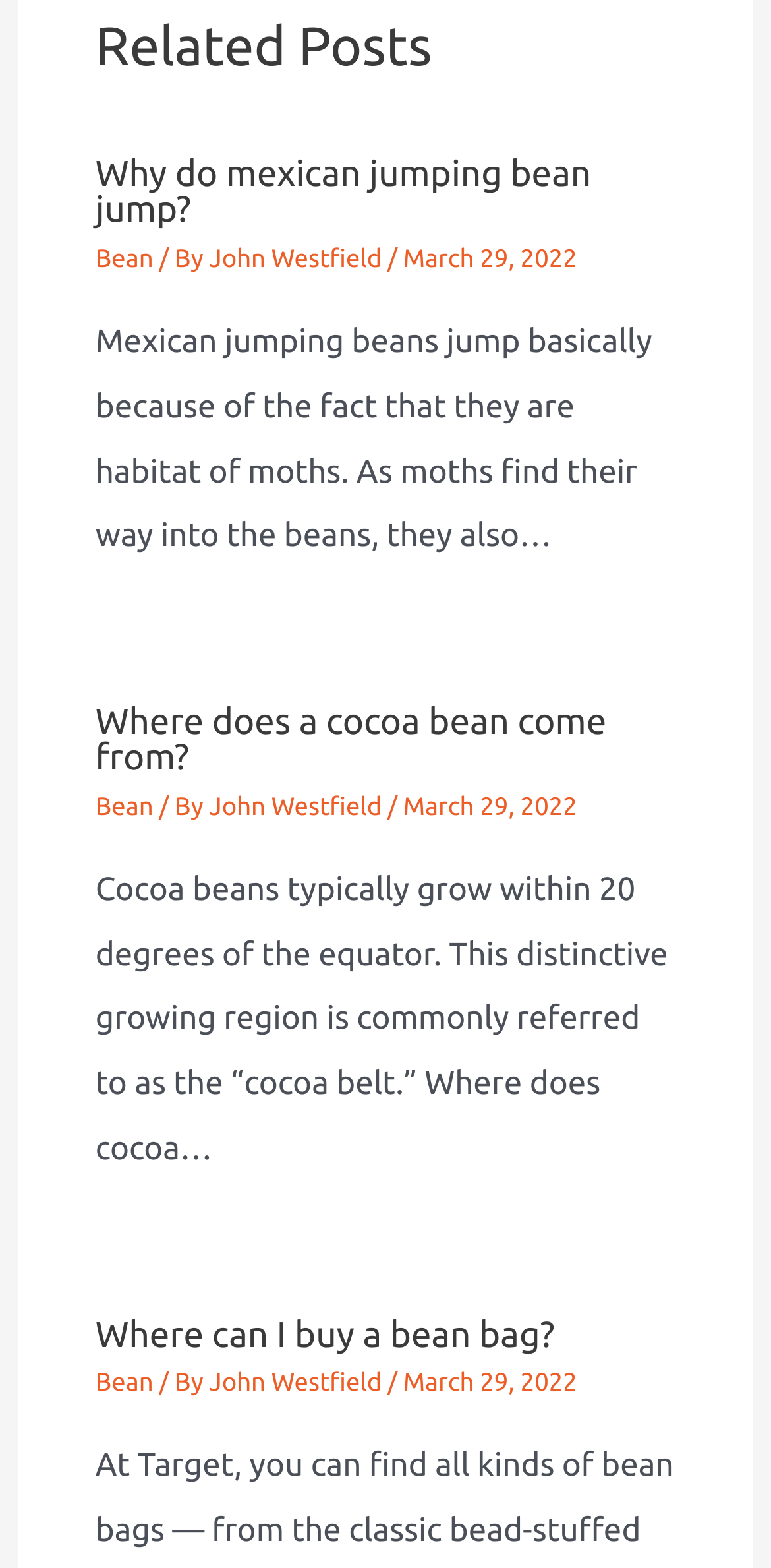Using the description: "John Westfield", identify the bounding box of the corresponding UI element in the screenshot.

[0.271, 0.506, 0.503, 0.523]